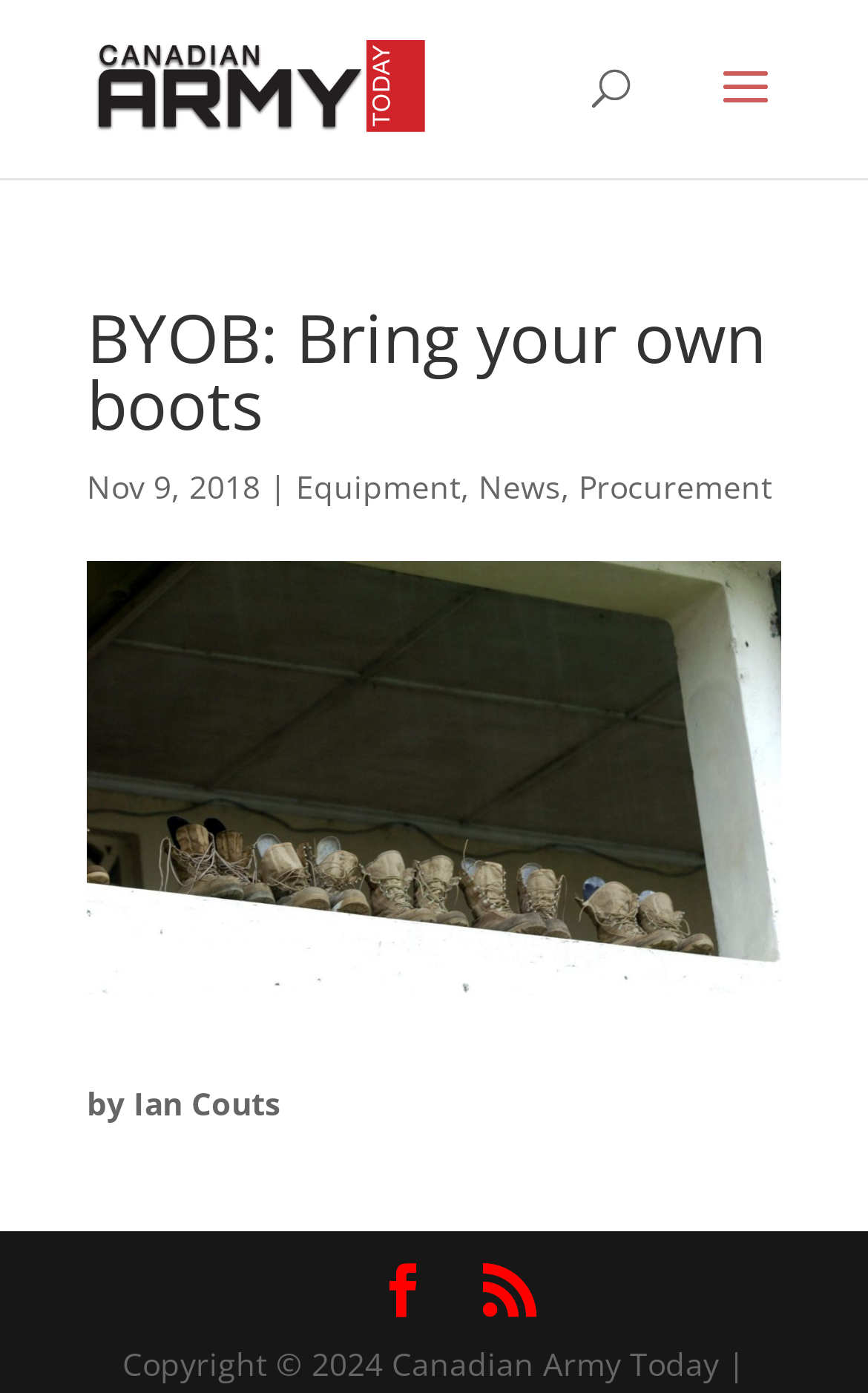Create a detailed summary of the webpage's content and design.

The webpage is about the Canadian Army, specifically focusing on the topic "BYOB: Bring your own boots". At the top left, there is a link to "Canadian Army Today" accompanied by an image with the same name. Below this, there is a search bar that spans across the top of the page.

The main content of the page is divided into two sections. The first section has a heading "BYOB: Bring your own boots" and is situated near the top of the page. Below the heading, there is a date "Nov 9, 2018" followed by a series of links to related topics, including "Equipment", "News", and "Procurement", separated by commas.

The second section features a large image related to the topic "BYOB: Bring your own boots", which takes up most of the page's width. Below the image, there is a byline "by Ian Couts" and a brief quote "“Boot-boots-boots-boots movin’ up an’ down again”". At the bottom of the page, there are two social media links, represented by icons.

Overall, the webpage appears to be a news article or blog post about the Canadian Army, with a focus on the topic of boots.